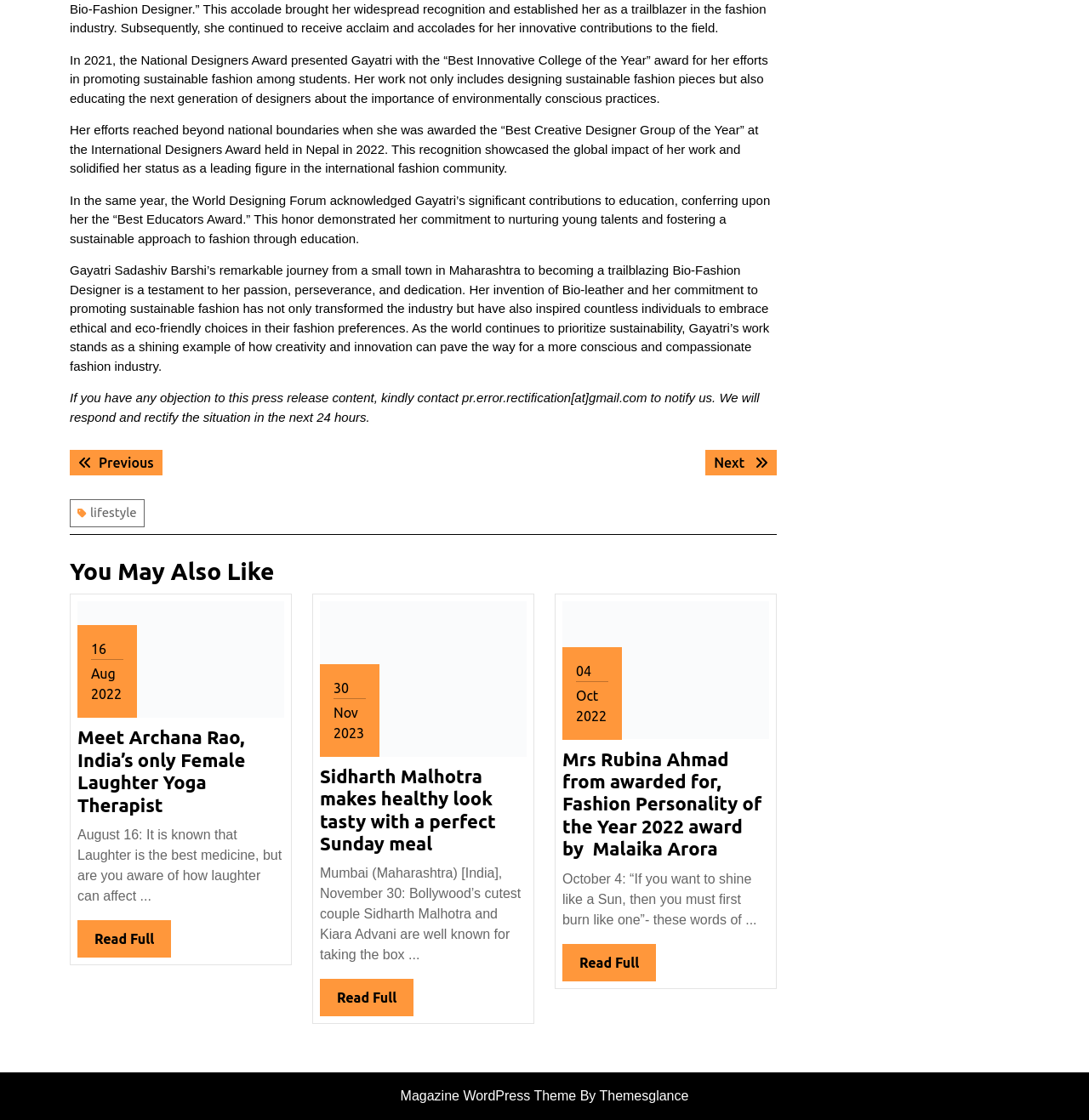Identify the bounding box coordinates of the clickable region to carry out the given instruction: "Click on the 'Previous post:' link".

[0.064, 0.402, 0.149, 0.425]